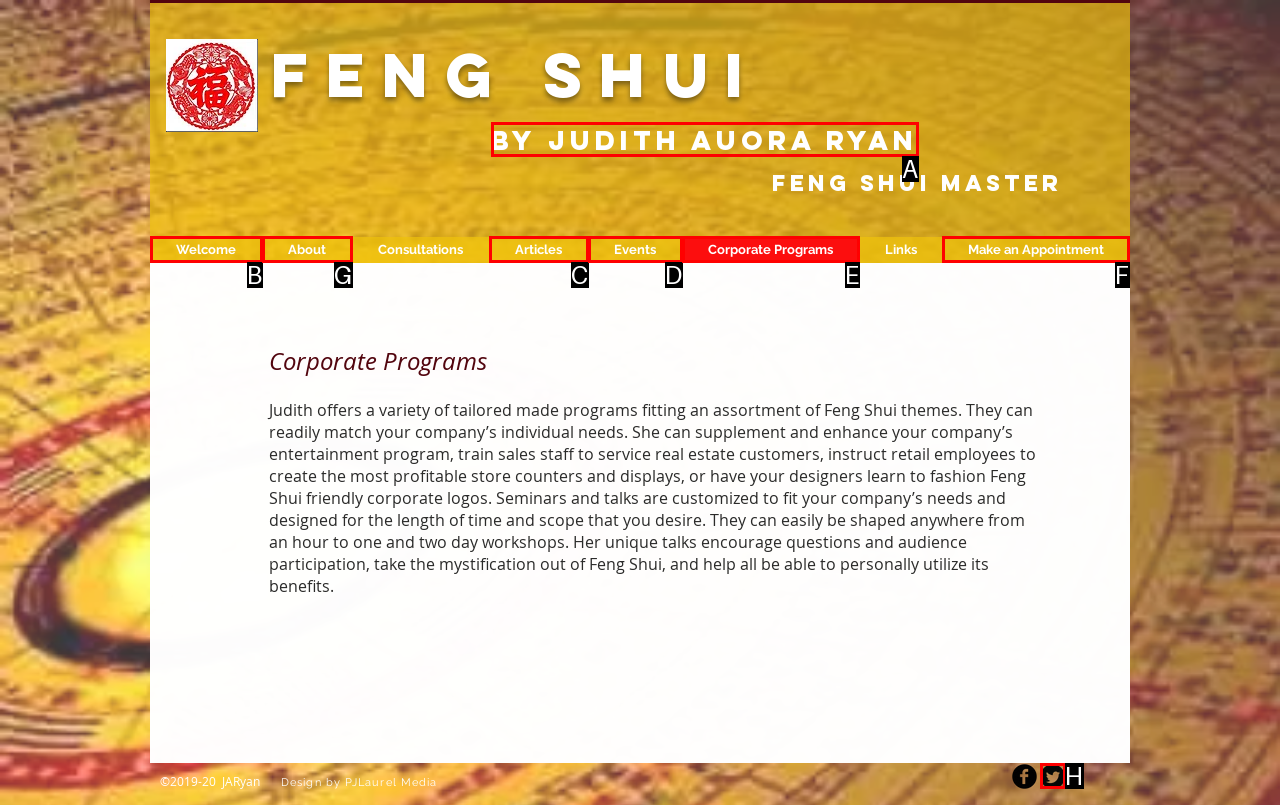Point out the specific HTML element to click to complete this task: View the 'About' page Reply with the letter of the chosen option.

G